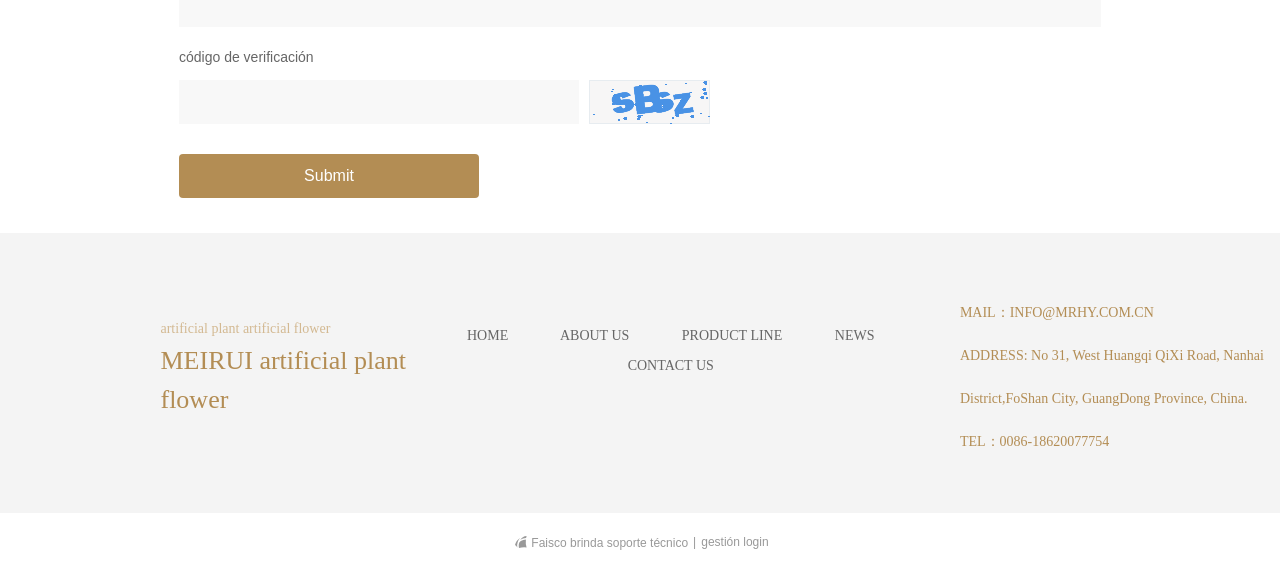Specify the bounding box coordinates of the element's area that should be clicked to execute the given instruction: "Enter verification code". The coordinates should be four float numbers between 0 and 1, i.e., [left, top, right, bottom].

[0.14, 0.141, 0.452, 0.218]